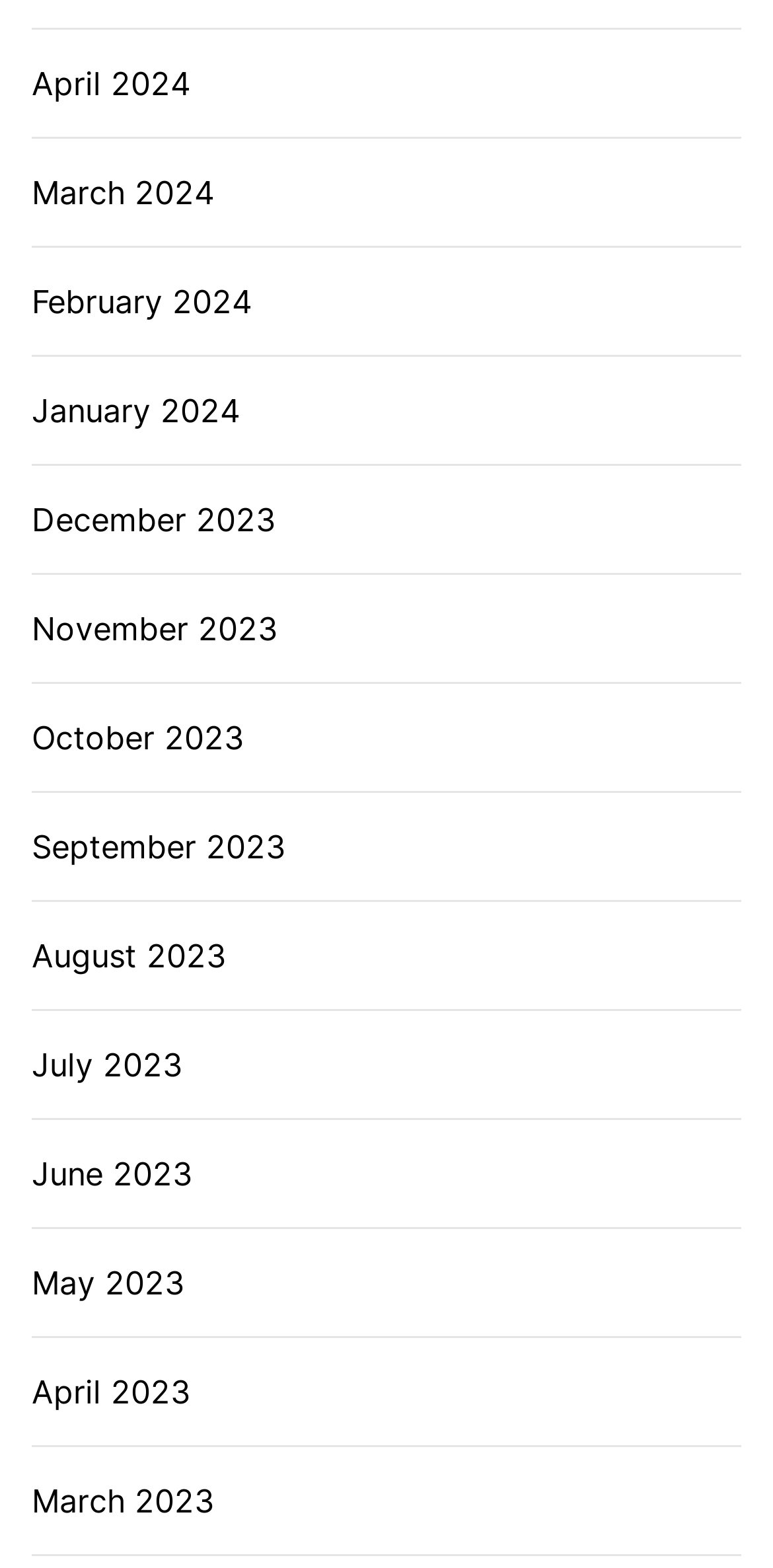Specify the bounding box coordinates of the area to click in order to follow the given instruction: "access December 2023."

[0.041, 0.316, 0.356, 0.347]